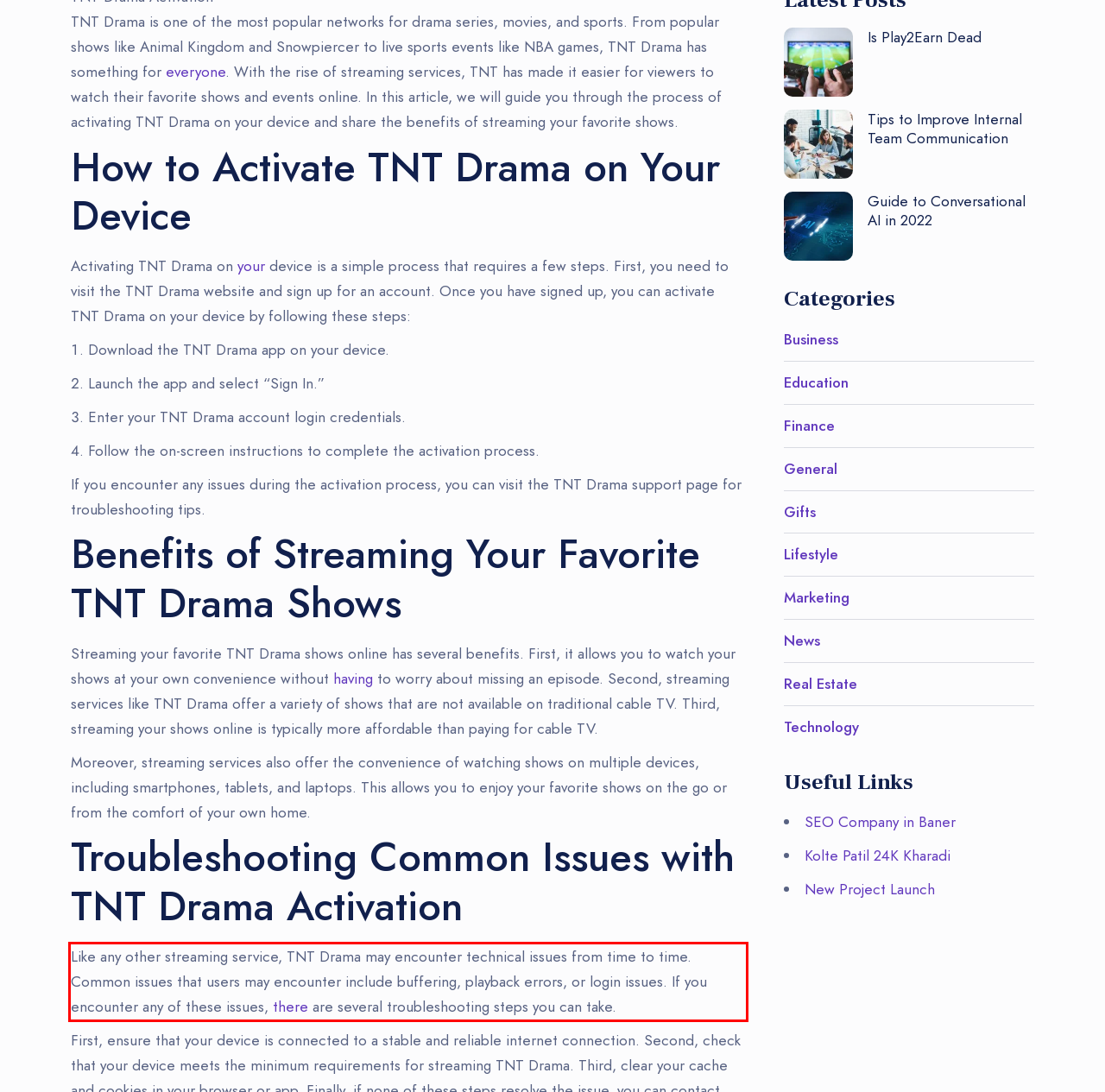You are provided with a screenshot of a webpage that includes a red bounding box. Extract and generate the text content found within the red bounding box.

Like any other streaming service, TNT Drama may encounter technical issues from time to time. Common issues that users may encounter include buffering, playback errors, or login issues. If you encounter any of these issues, there are several troubleshooting steps you can take.